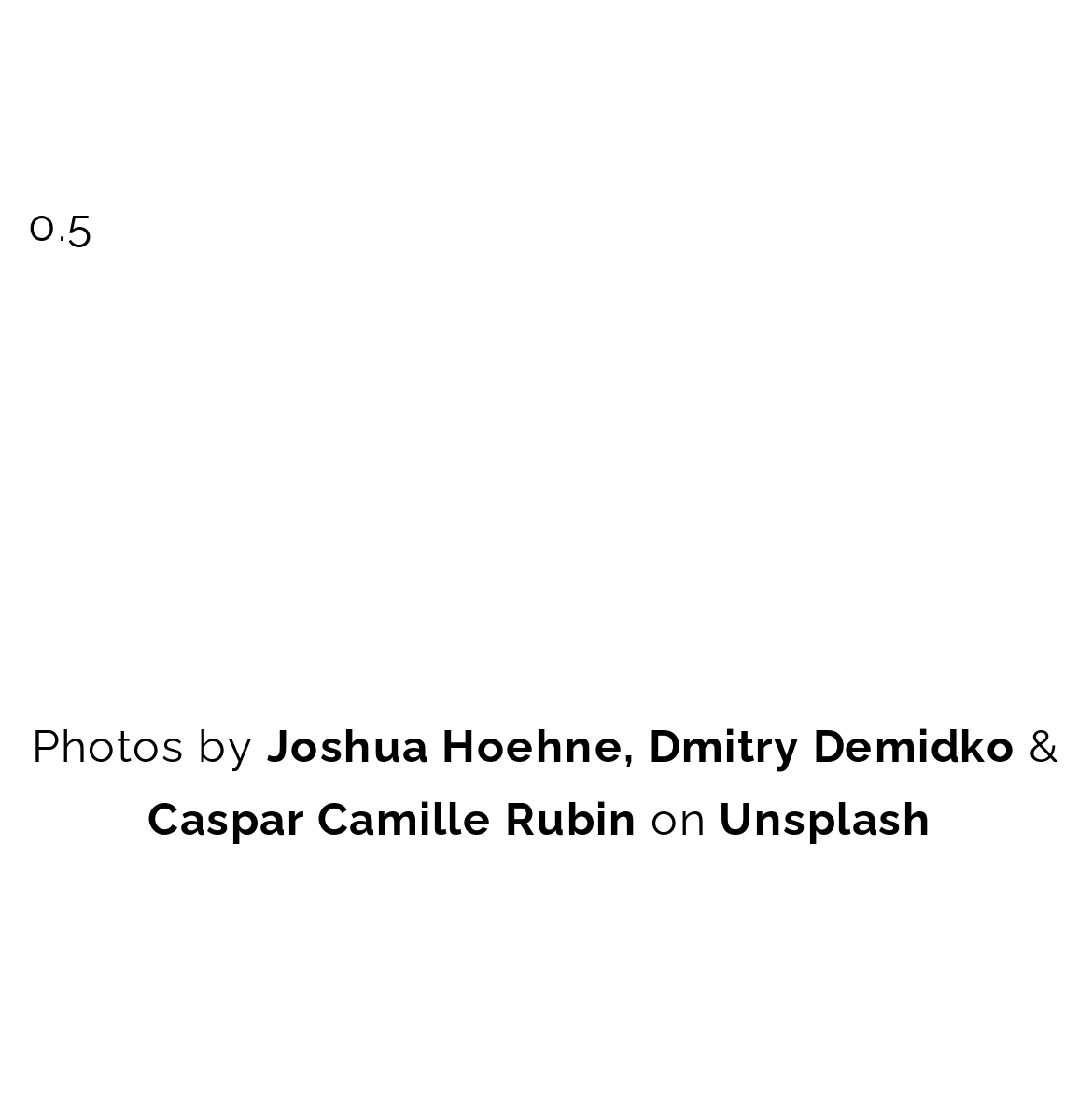Use one word or a short phrase to answer the question provided: 
Who are the photographers credited?

Joshua Hoehne, Dmitry Demidko, Caspar Camille Rubin